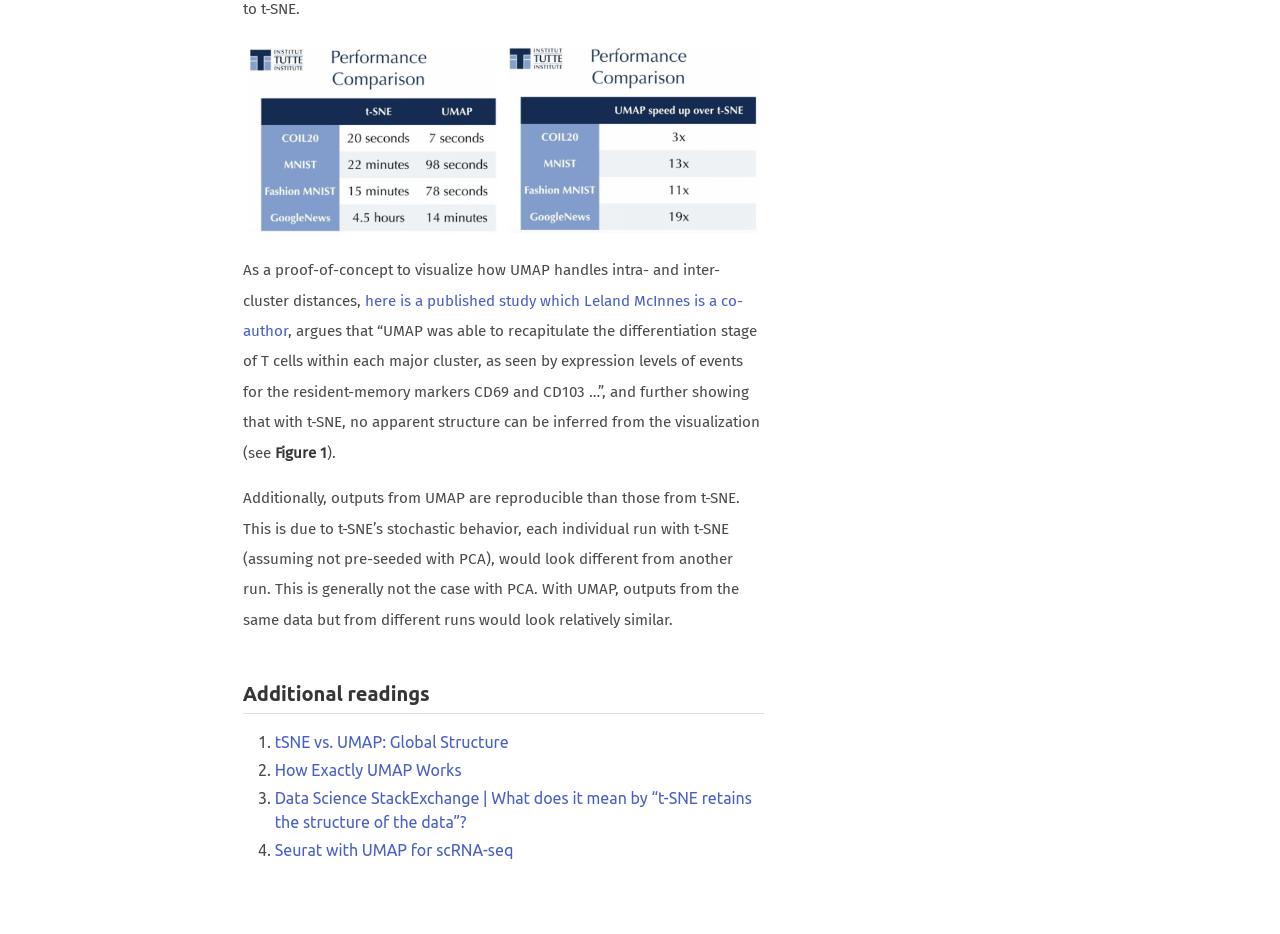What is the purpose of the text citing a published study?
Please interpret the details in the image and answer the question thoroughly.

The text cites a published study to argue that UMAP is effective in visualizing intra- and inter-cluster distances, and that it can recapitulate the differentiation stage of T cells within each major cluster, unlike t-SNE.